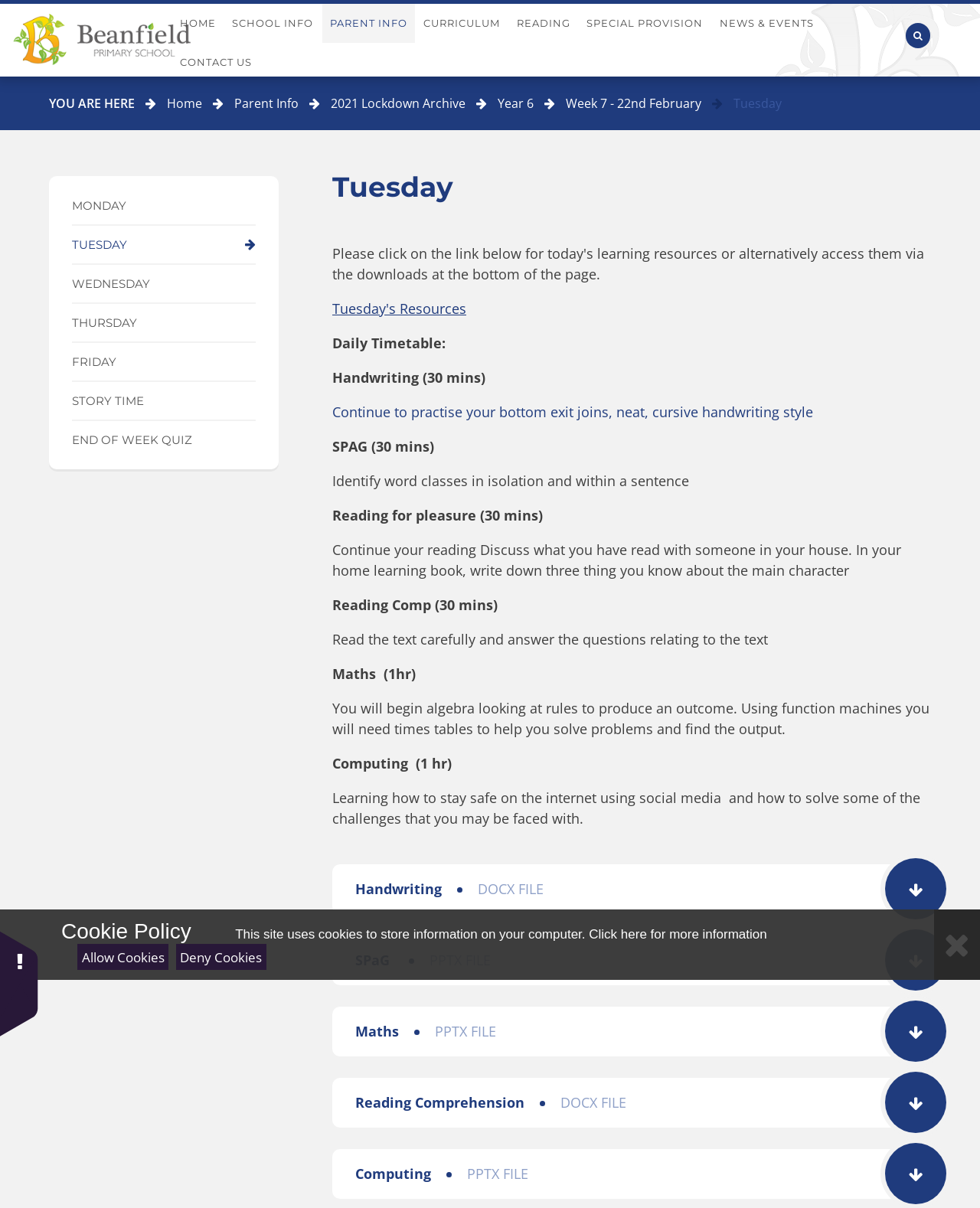Determine the bounding box coordinates of the clickable element to achieve the following action: 'Visit Kahan Foundation website'. Provide the coordinates as four float values between 0 and 1, formatted as [left, top, right, bottom].

None